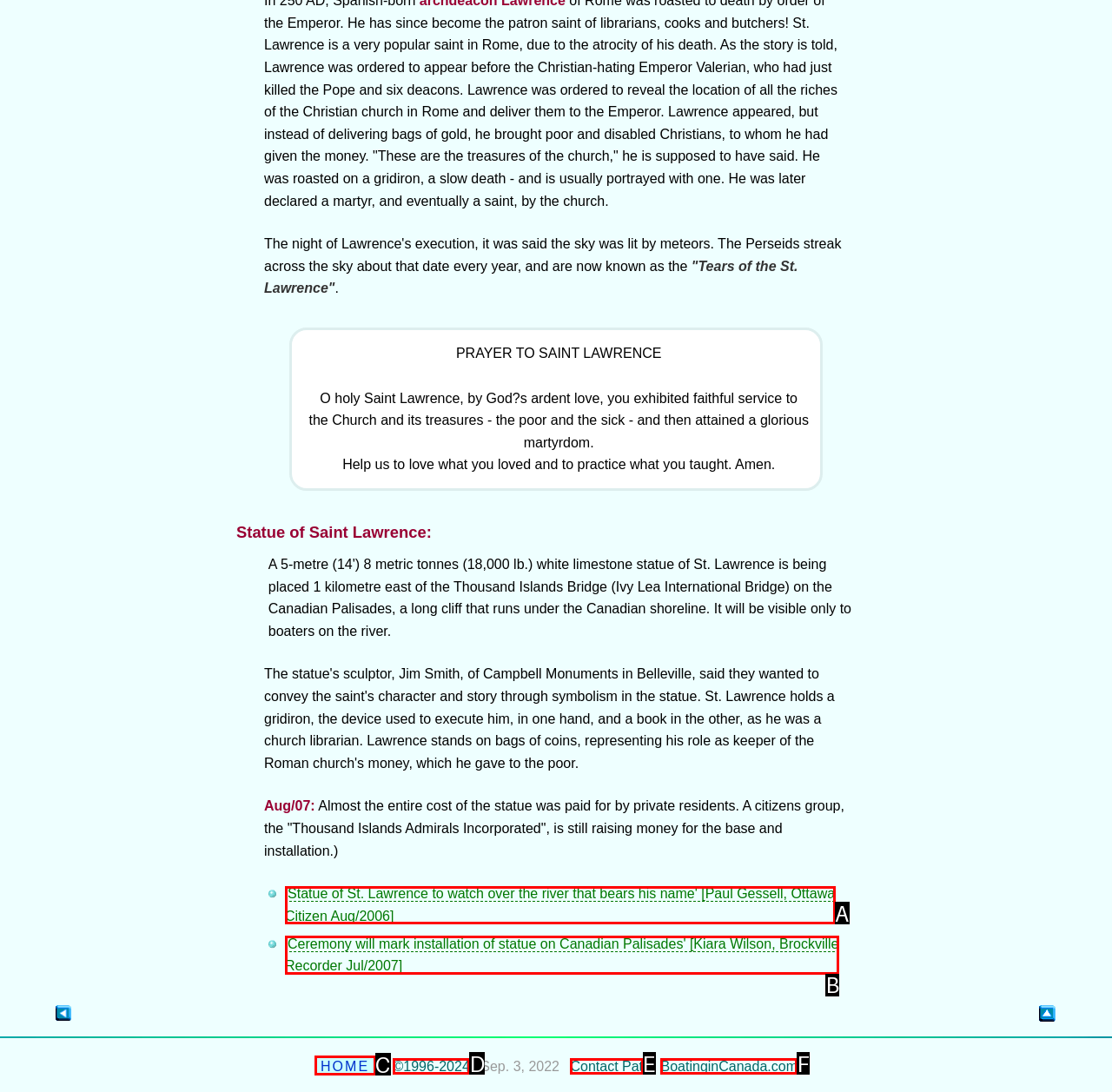Match the description: Contact Pat to one of the options shown. Reply with the letter of the best match.

E